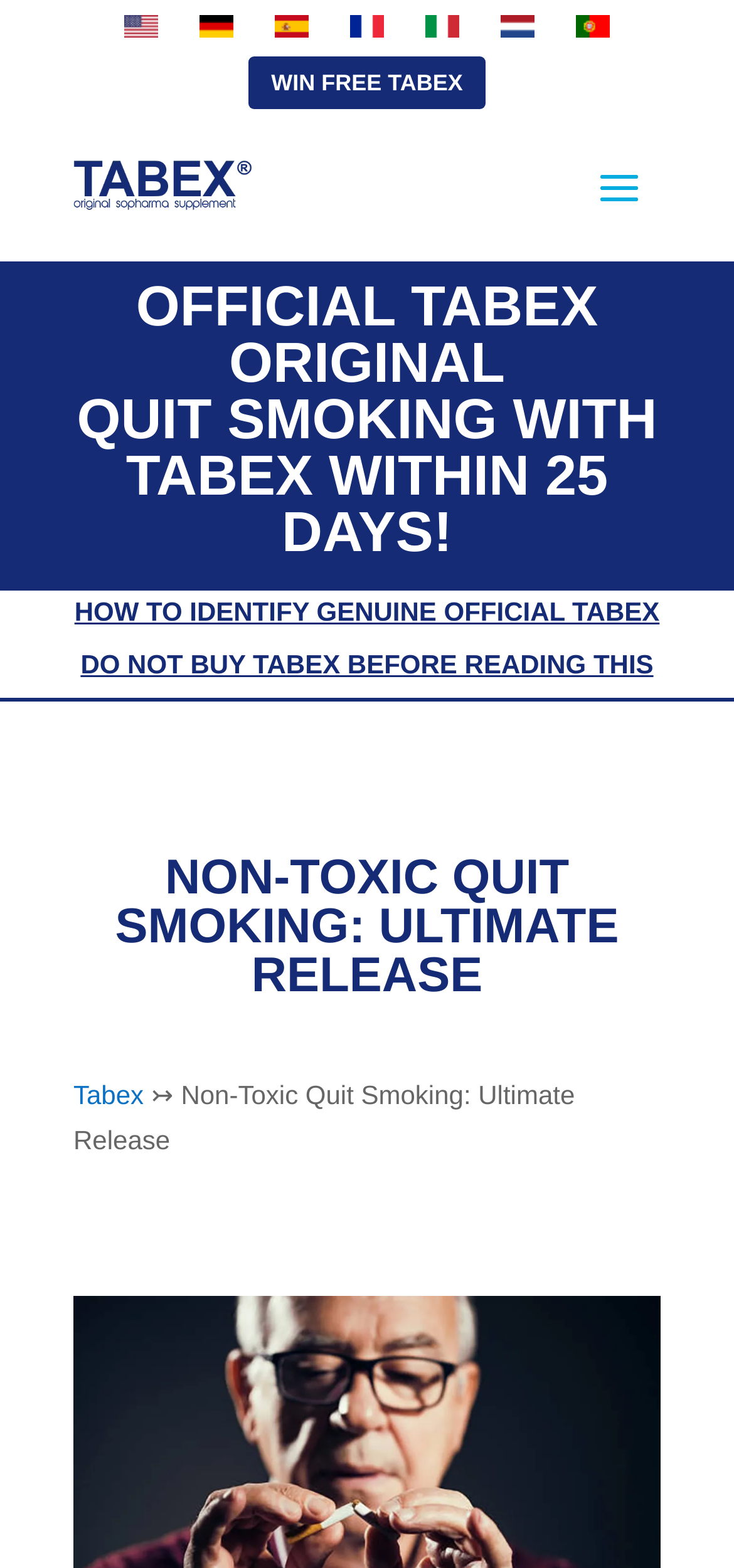Using the format (top-left x, top-left y, bottom-right x, bottom-right y), and given the element description, identify the bounding box coordinates within the screenshot: Tabex

[0.1, 0.689, 0.196, 0.708]